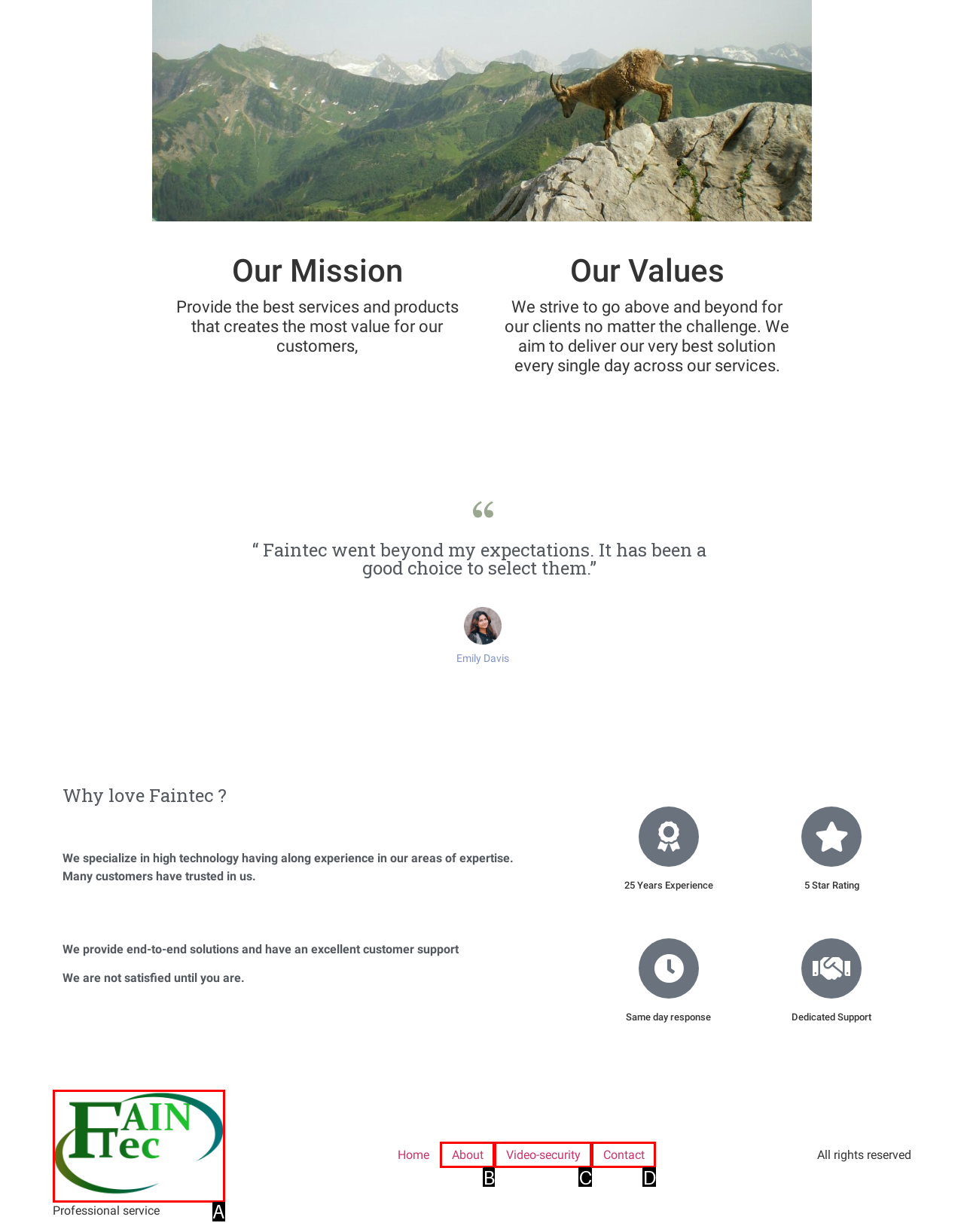From the given options, choose the HTML element that aligns with the description: May 17May 1. Respond with the letter of the selected element.

None